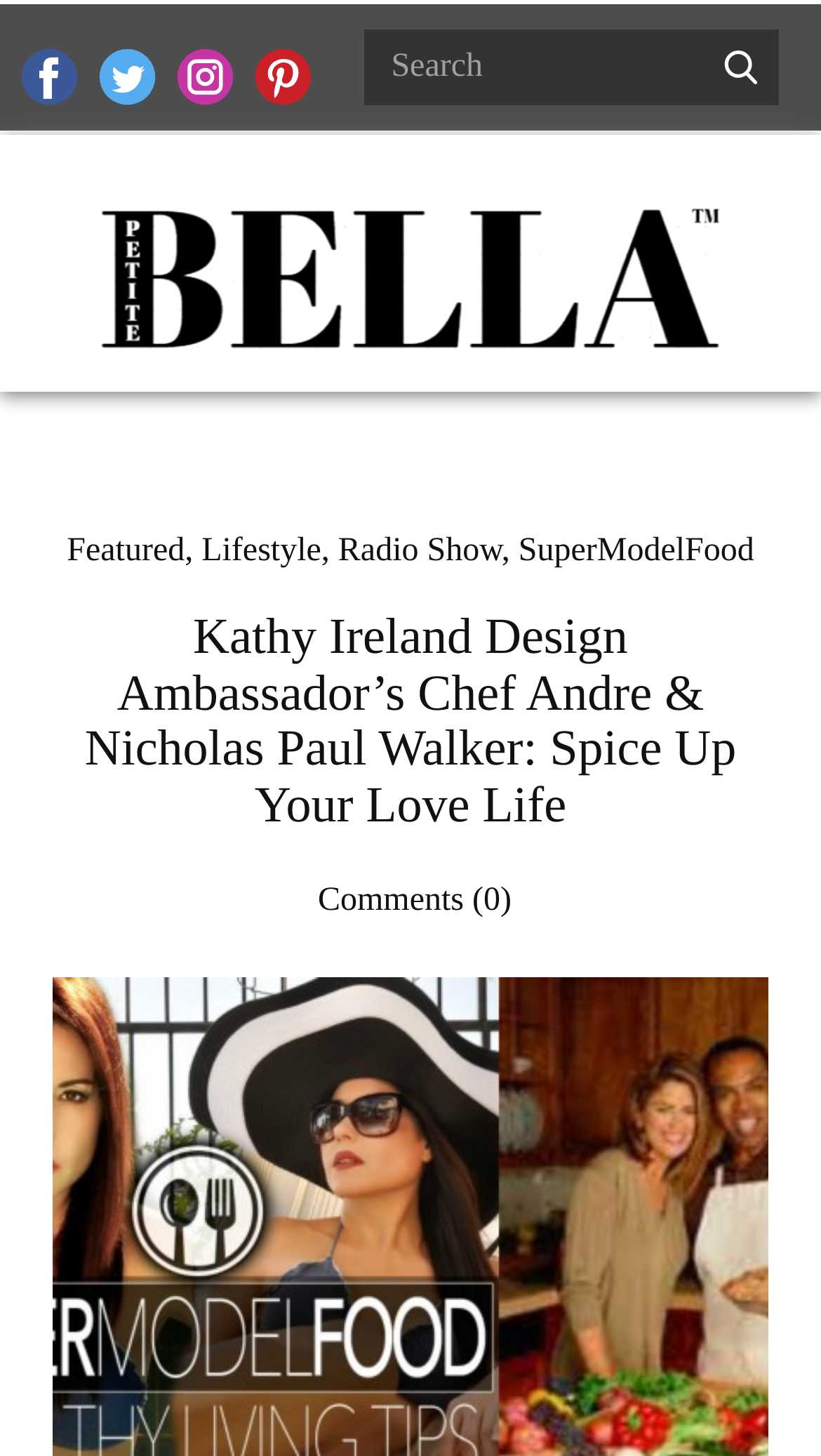What is the text of the heading element?
Based on the visual content, answer with a single word or a brief phrase.

Kathy Ireland Design Ambassador’s Chef Andre & Nicholas Paul Walker: Spice Up Your Love Life